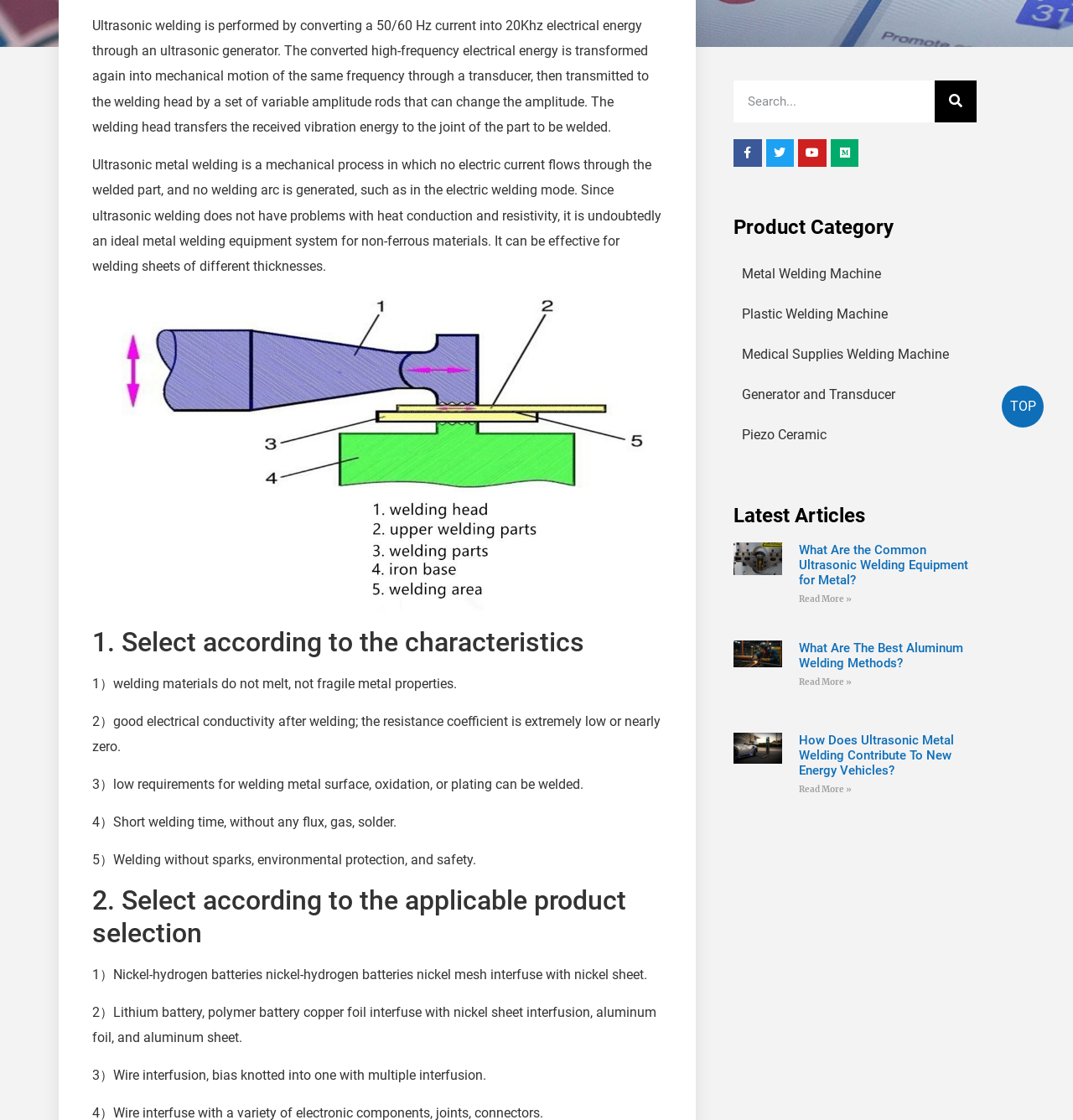Using the given element description, provide the bounding box coordinates (top-left x, top-left y, bottom-right x, bottom-right y) for the corresponding UI element in the screenshot: Twitter

[0.714, 0.124, 0.74, 0.149]